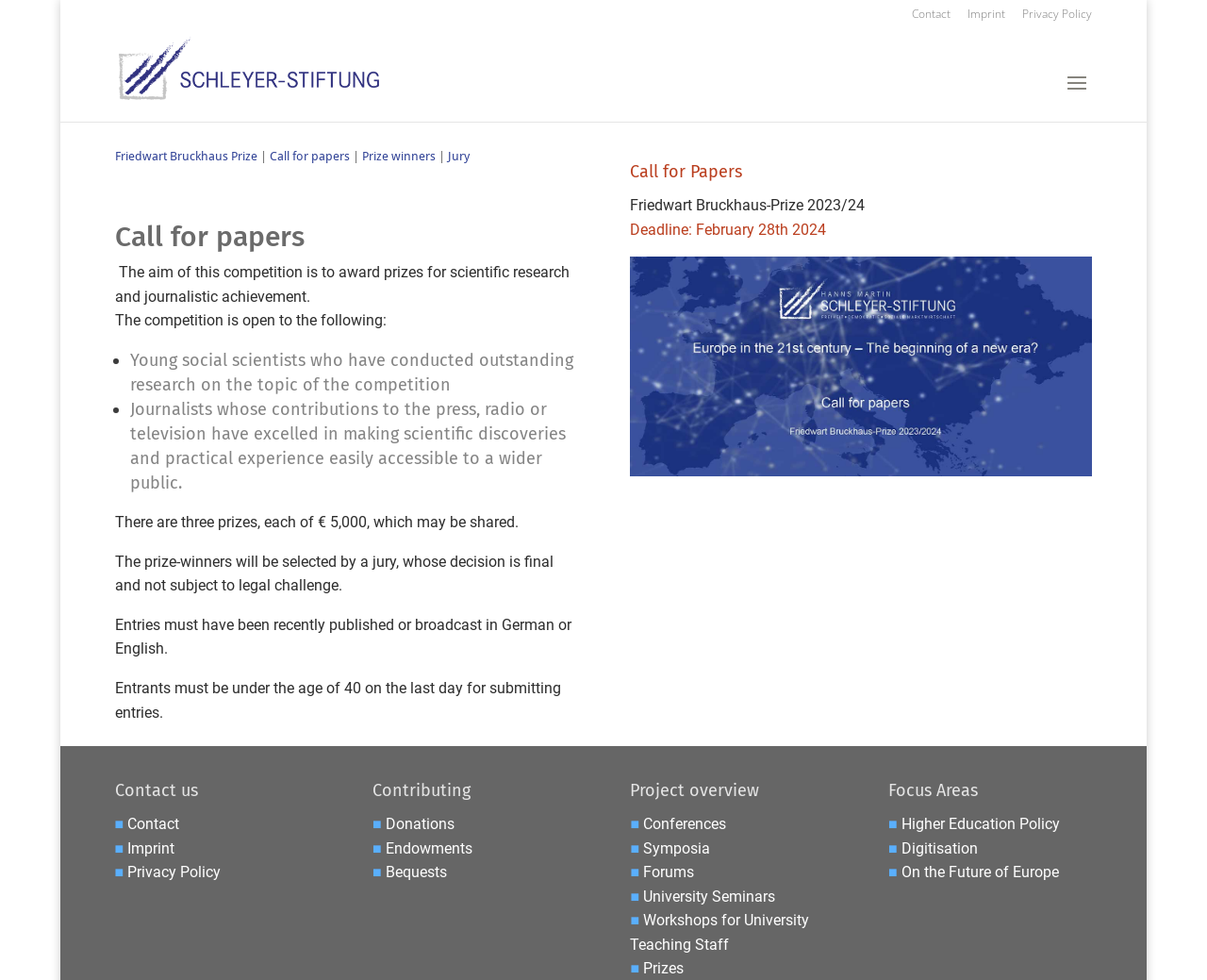Find the bounding box coordinates of the element to click in order to complete this instruction: "Read about the Prize winners". The bounding box coordinates must be four float numbers between 0 and 1, denoted as [left, top, right, bottom].

[0.297, 0.152, 0.361, 0.167]